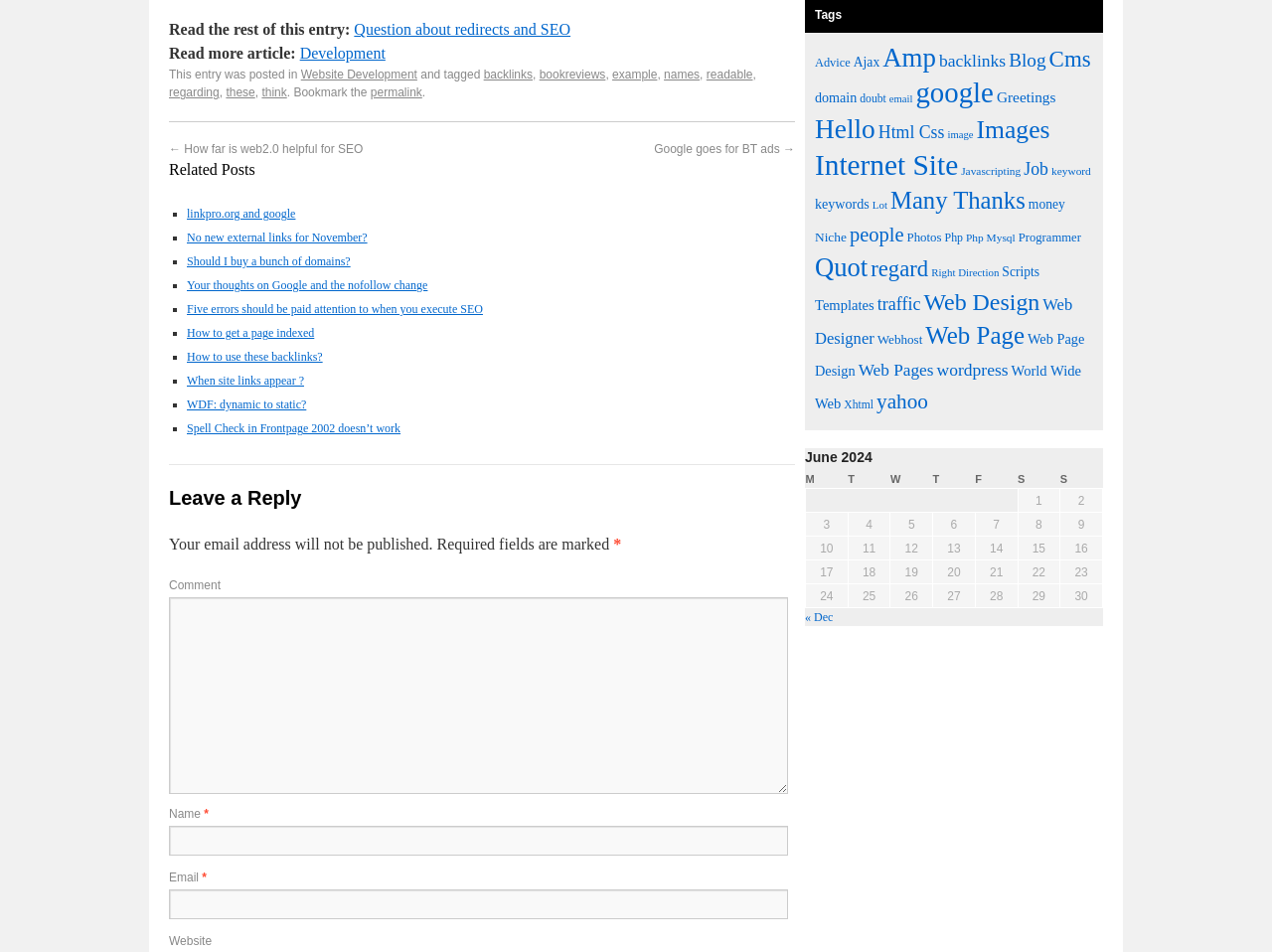Respond with a single word or short phrase to the following question: 
How many items are in the 'backlinks' category?

74 items